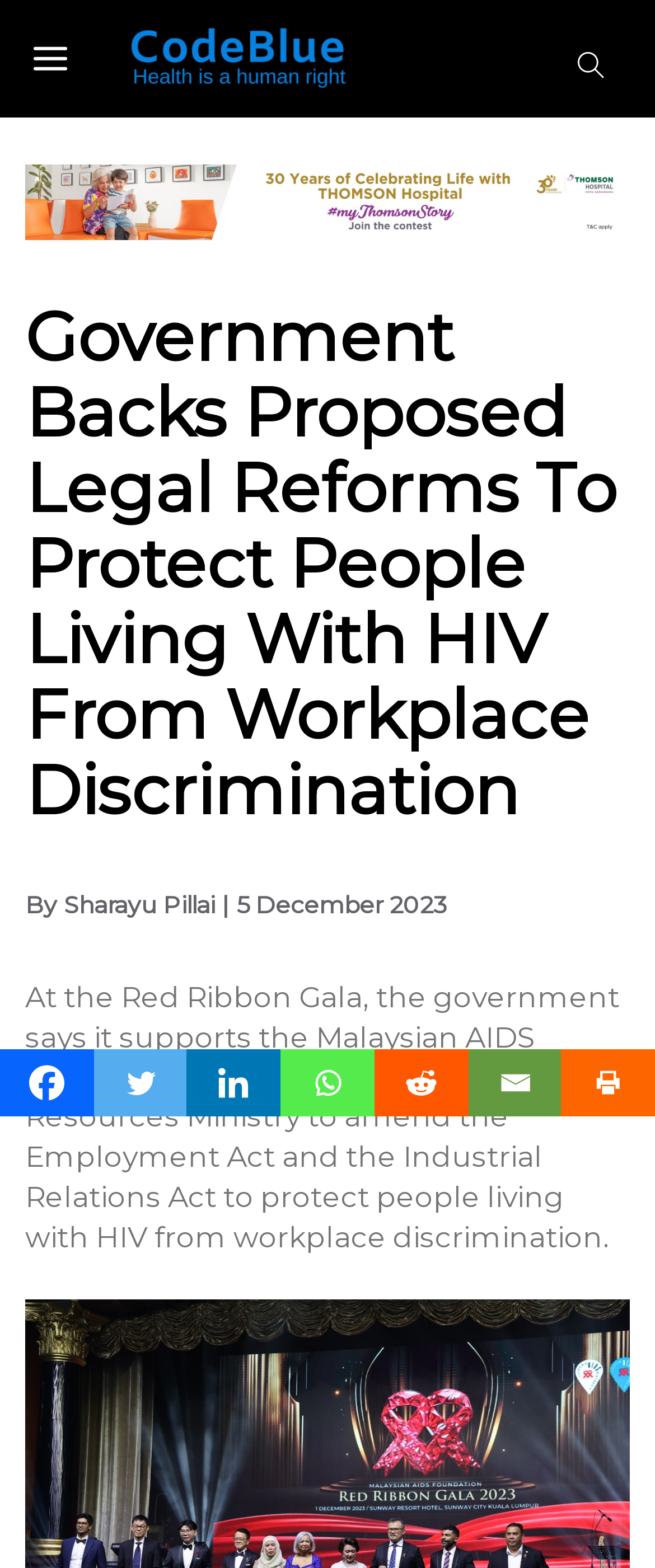What is the date of the article?
Respond to the question with a well-detailed and thorough answer.

The question asks for the date of the article. By analyzing the webpage content, I found that the date of the article is mentioned as 5 December 2023, which is located below the heading of the article.